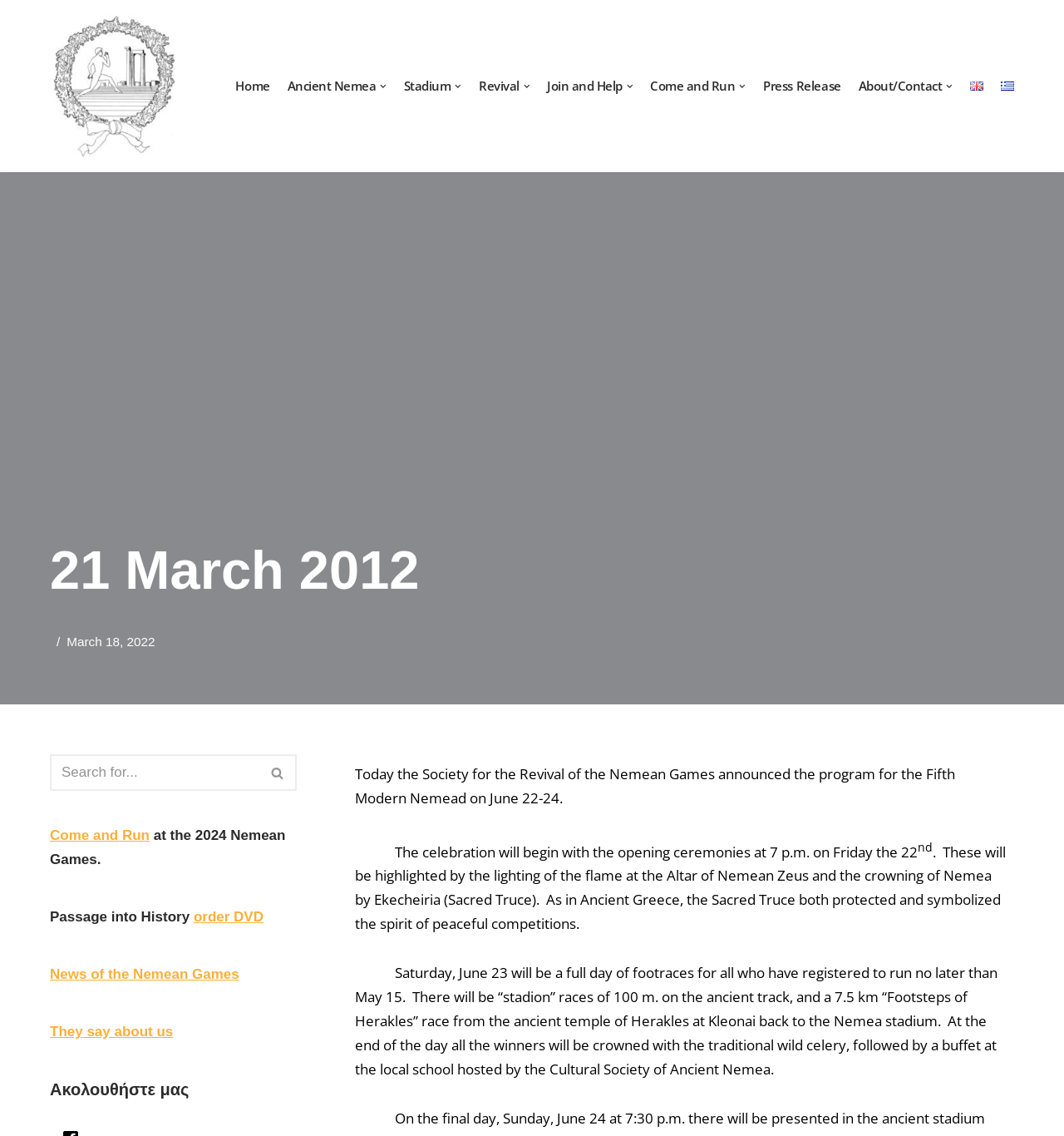What is the date of the Nemean Games?
Answer with a single word or phrase by referring to the visual content.

June 22-24